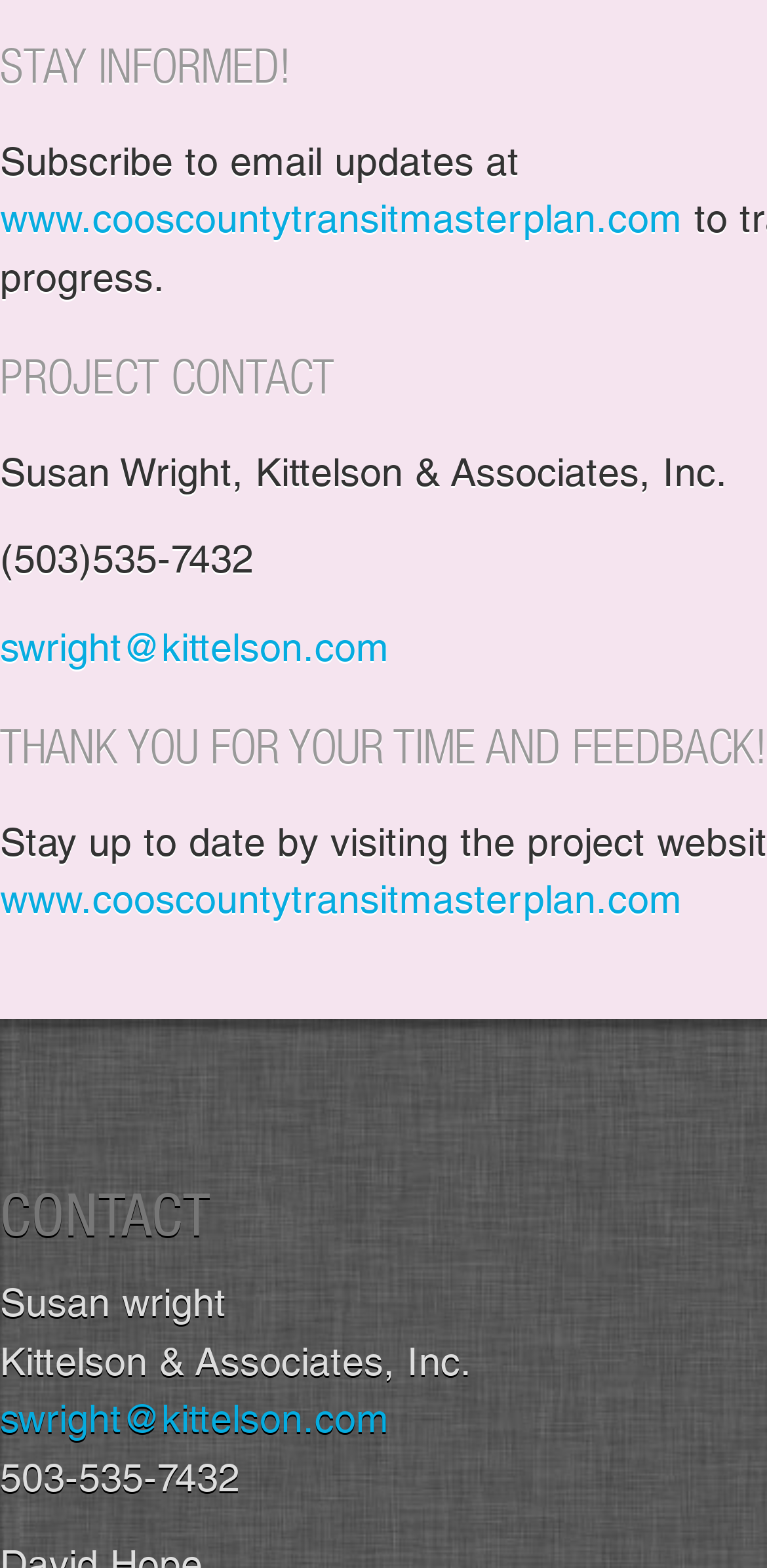Please provide a short answer using a single word or phrase for the question:
What is the phone number?

503-535-7432